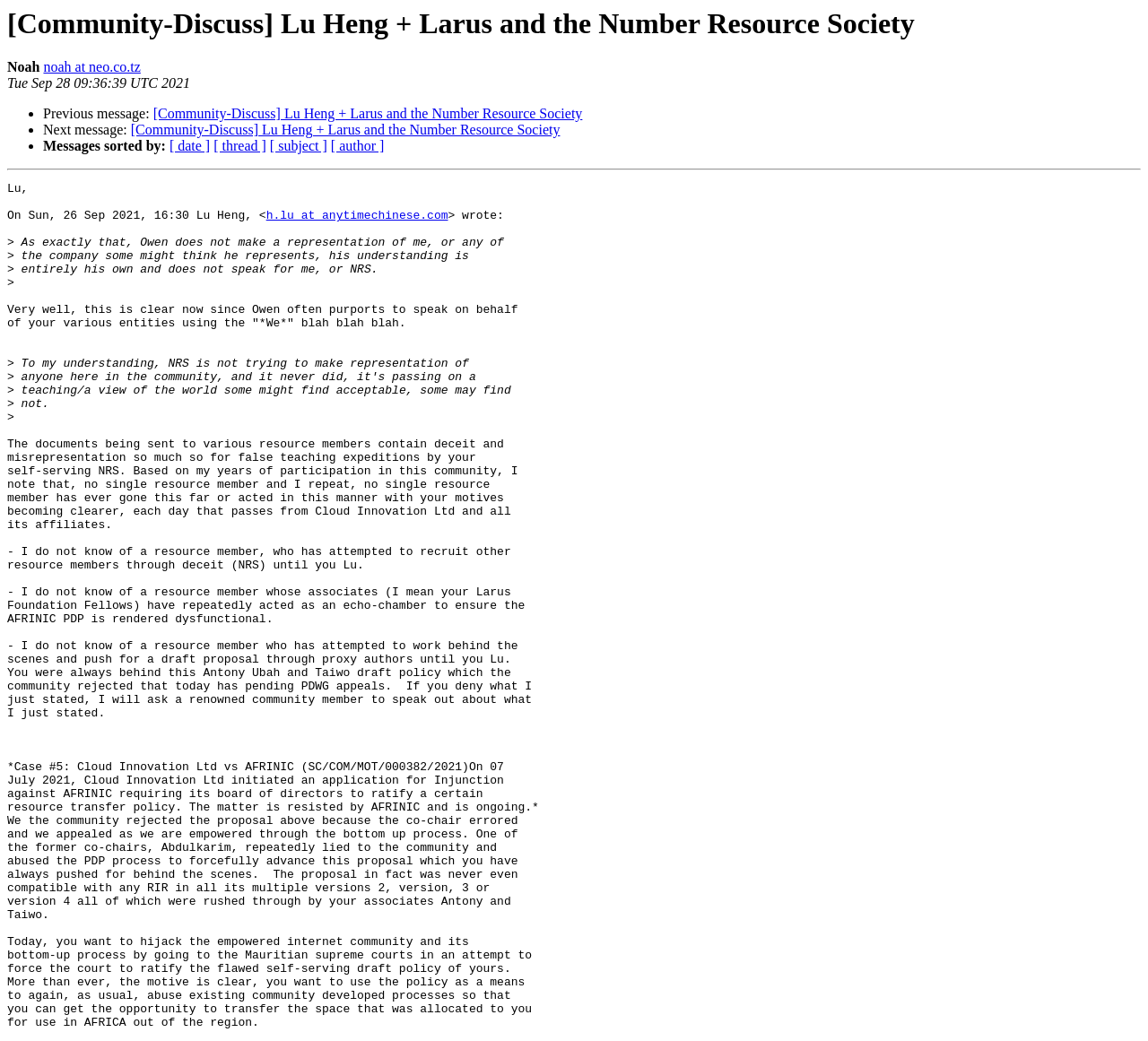Who is Lu Heng?
Give a one-word or short-phrase answer derived from the screenshot.

The sender of the original message